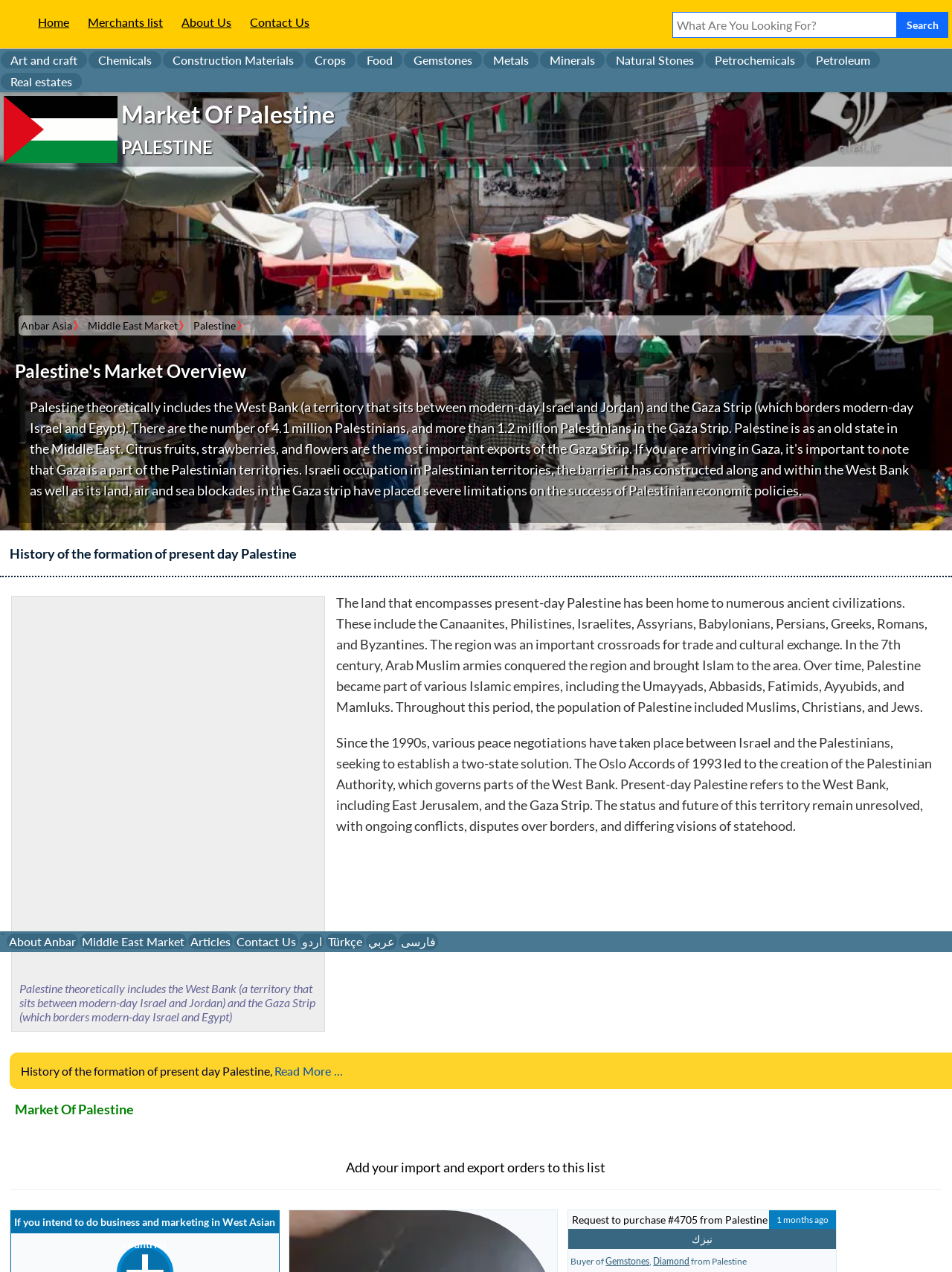Determine the bounding box coordinates of the region that needs to be clicked to achieve the task: "Click on Merchants list".

[0.092, 0.012, 0.171, 0.023]